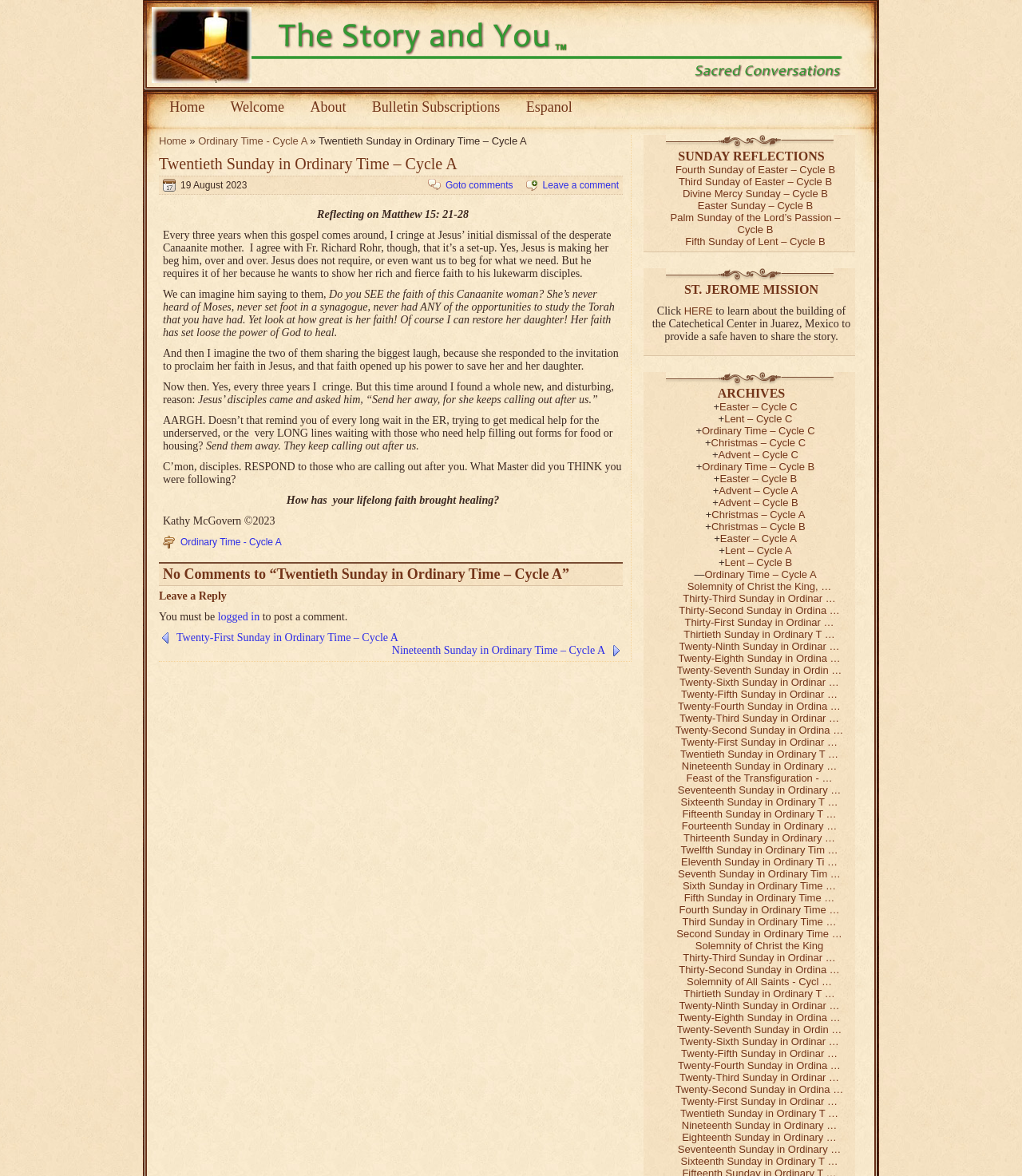Please find the bounding box coordinates of the element that needs to be clicked to perform the following instruction: "Read the reflection on Matthew 15: 21-28". The bounding box coordinates should be four float numbers between 0 and 1, represented as [left, top, right, bottom].

[0.159, 0.195, 0.598, 0.238]